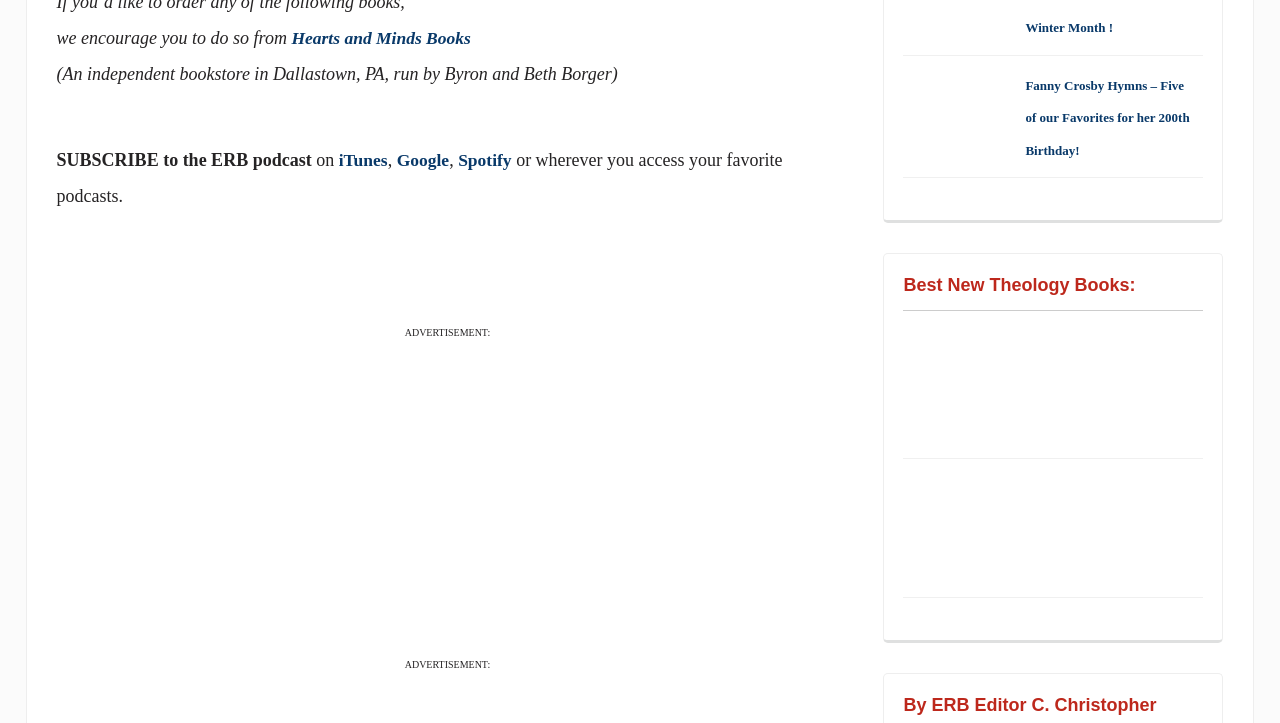Please indicate the bounding box coordinates of the element's region to be clicked to achieve the instruction: "View the Featured Theology Book". Provide the coordinates as four float numbers between 0 and 1, i.e., [left, top, right, bottom].

[0.715, 0.522, 0.804, 0.55]